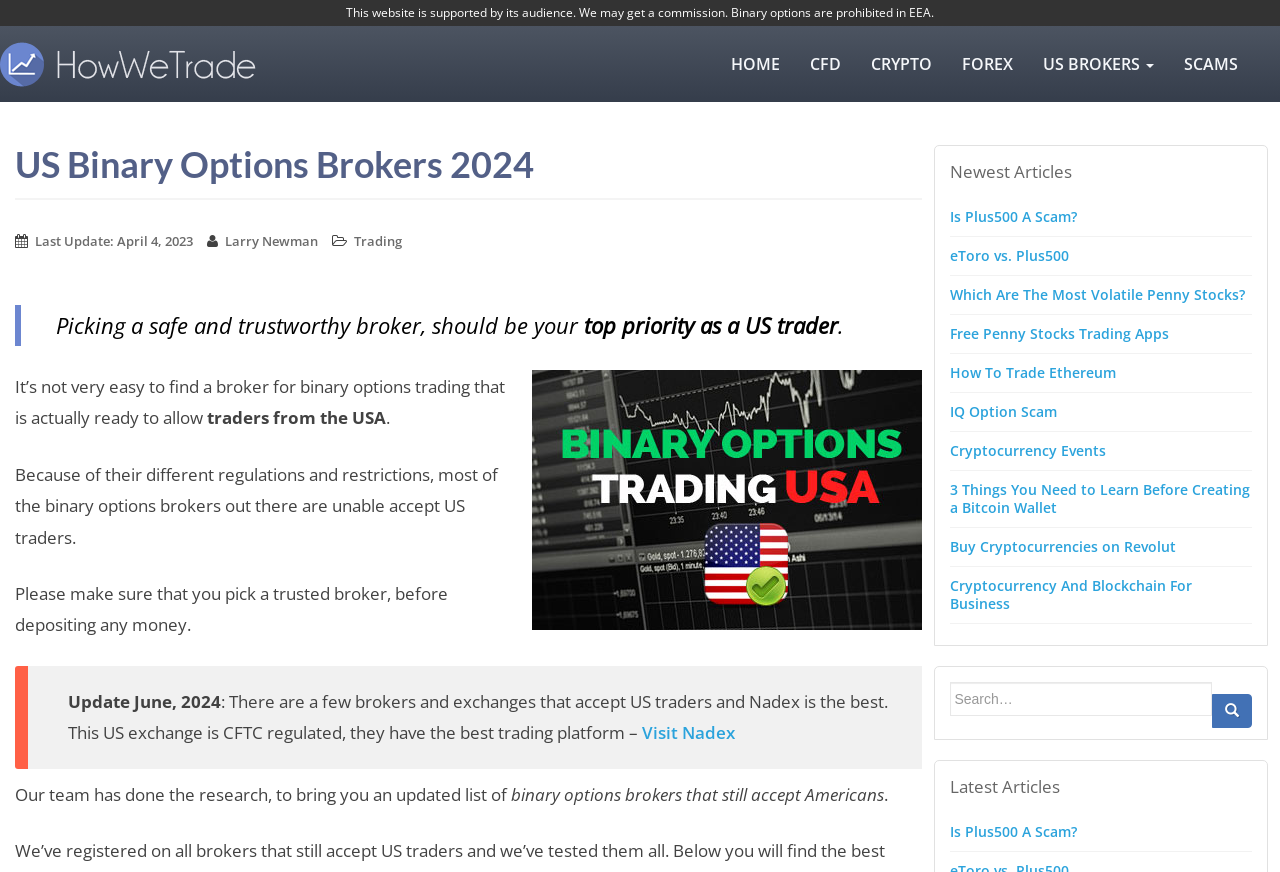What is the purpose of this website?
Based on the image, provide your answer in one word or phrase.

Compare US binary options brokers